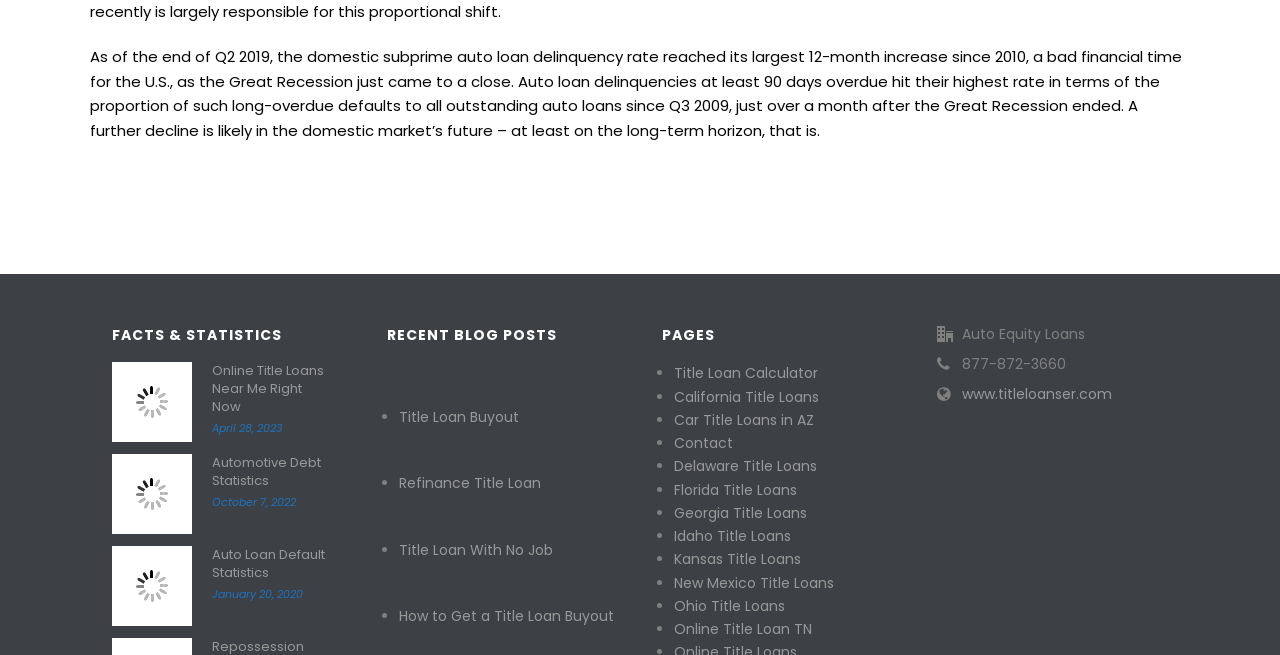Please mark the bounding box coordinates of the area that should be clicked to carry out the instruction: "Click on 'Online Title Loans Near Me Right Now'".

[0.088, 0.553, 0.15, 0.675]